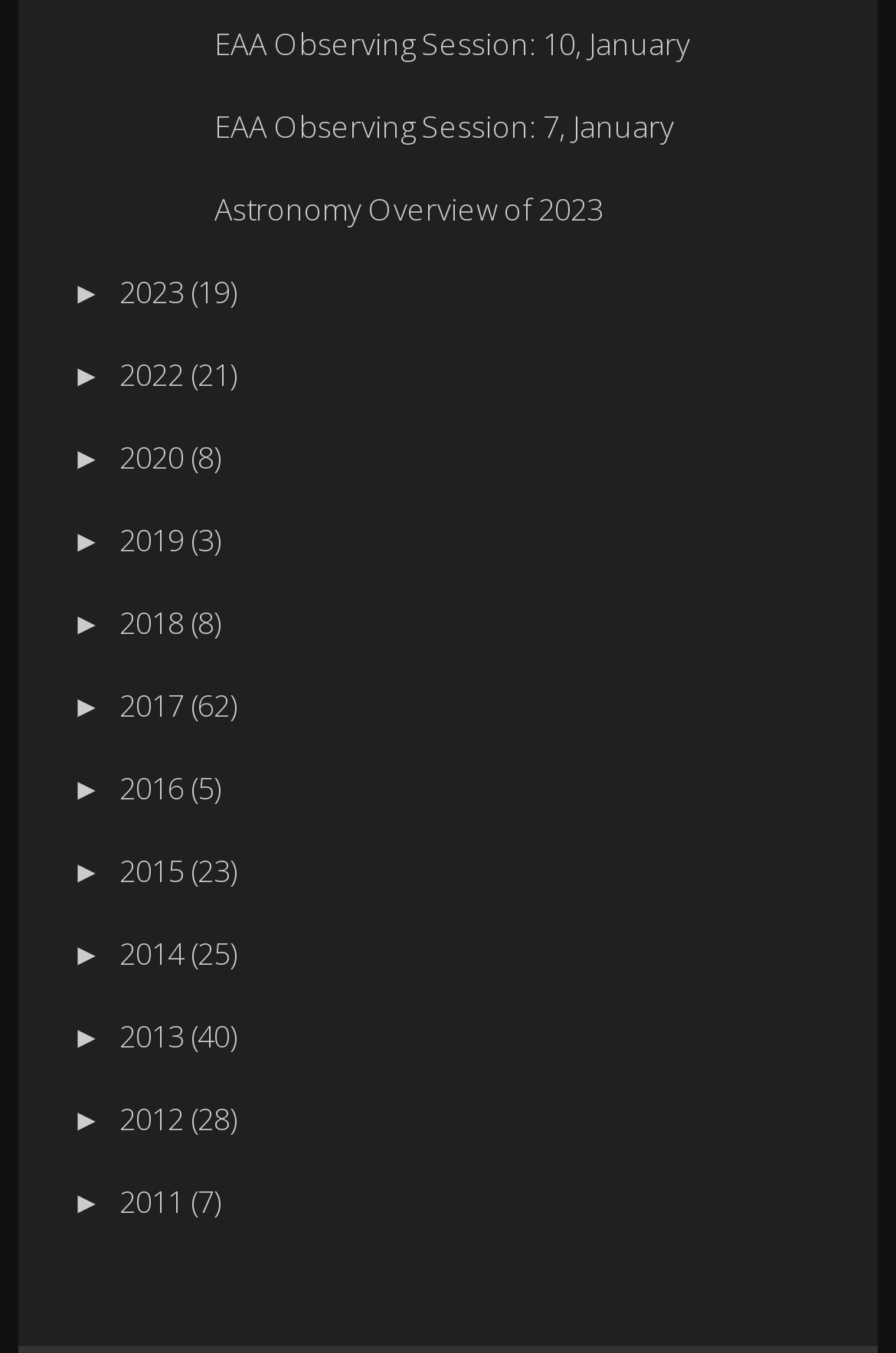Using the element description: "Astronomy Overview of 2023", determine the bounding box coordinates for the specified UI element. The coordinates should be four float numbers between 0 and 1, [left, top, right, bottom].

[0.239, 0.14, 0.673, 0.171]